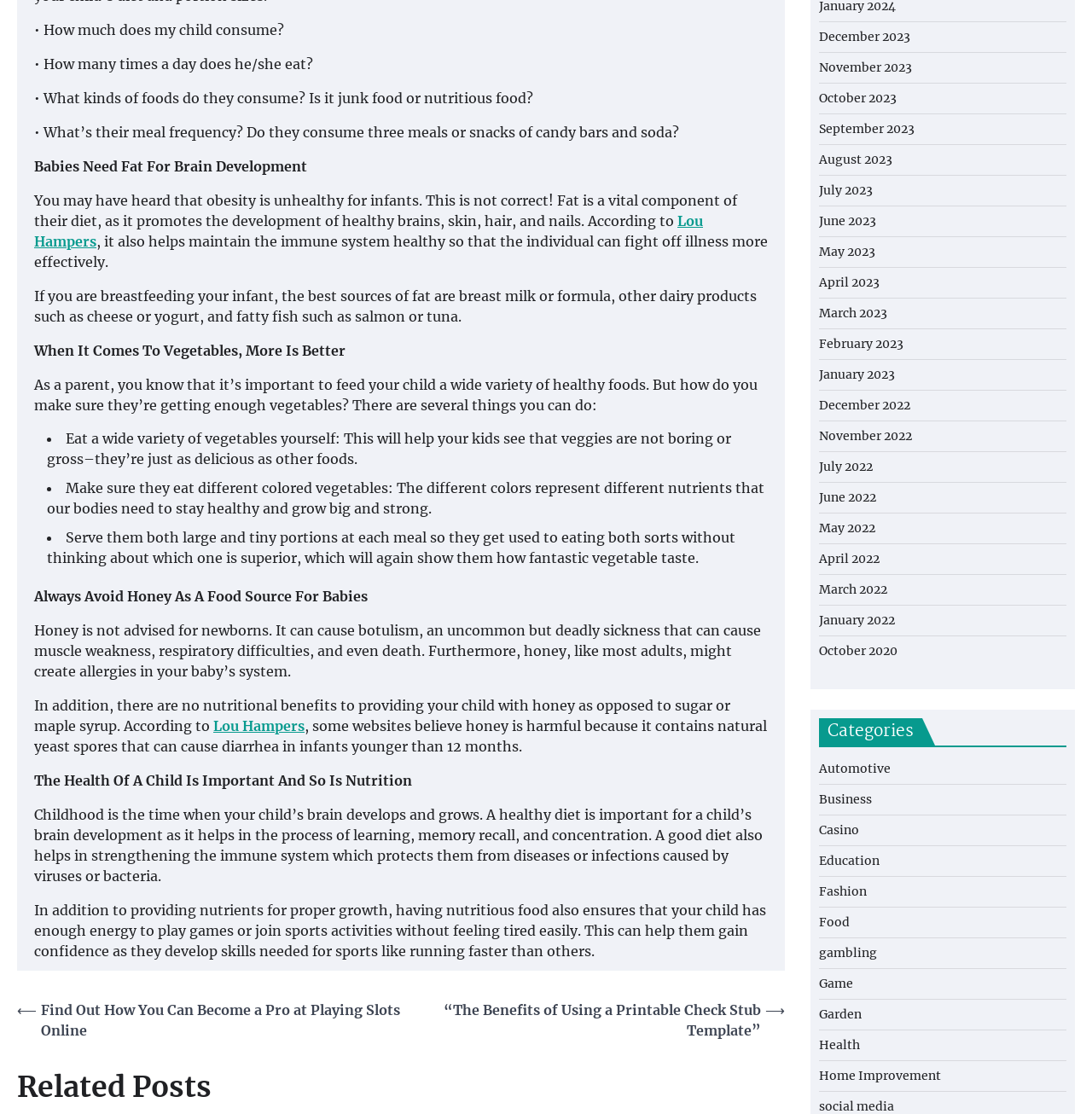Using the information in the image, give a detailed answer to the following question: What is important for a child's brain development?

According to the webpage, fat is a vital component of a child's diet, as it promotes the development of healthy brains, skin, hair, and nails. This is mentioned in the section 'Babies Need Fat For Brain Development'.